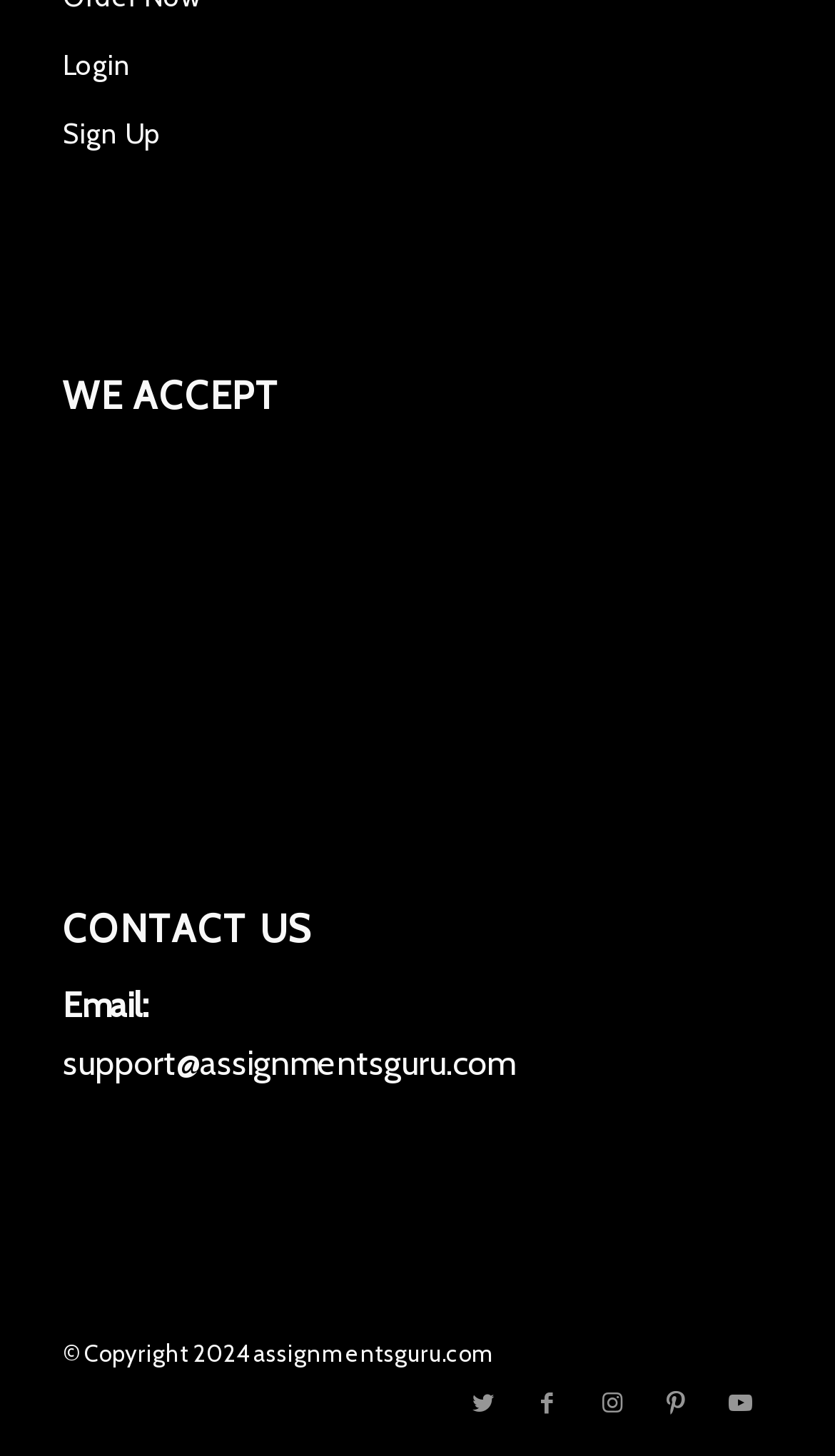What is the copyright year mentioned at the bottom of the page?
Using the information presented in the image, please offer a detailed response to the question.

I looked at the bottom of the page, where it says '© Copyright 2024 assignmentsguru.com', which indicates the copyright year is 2024.